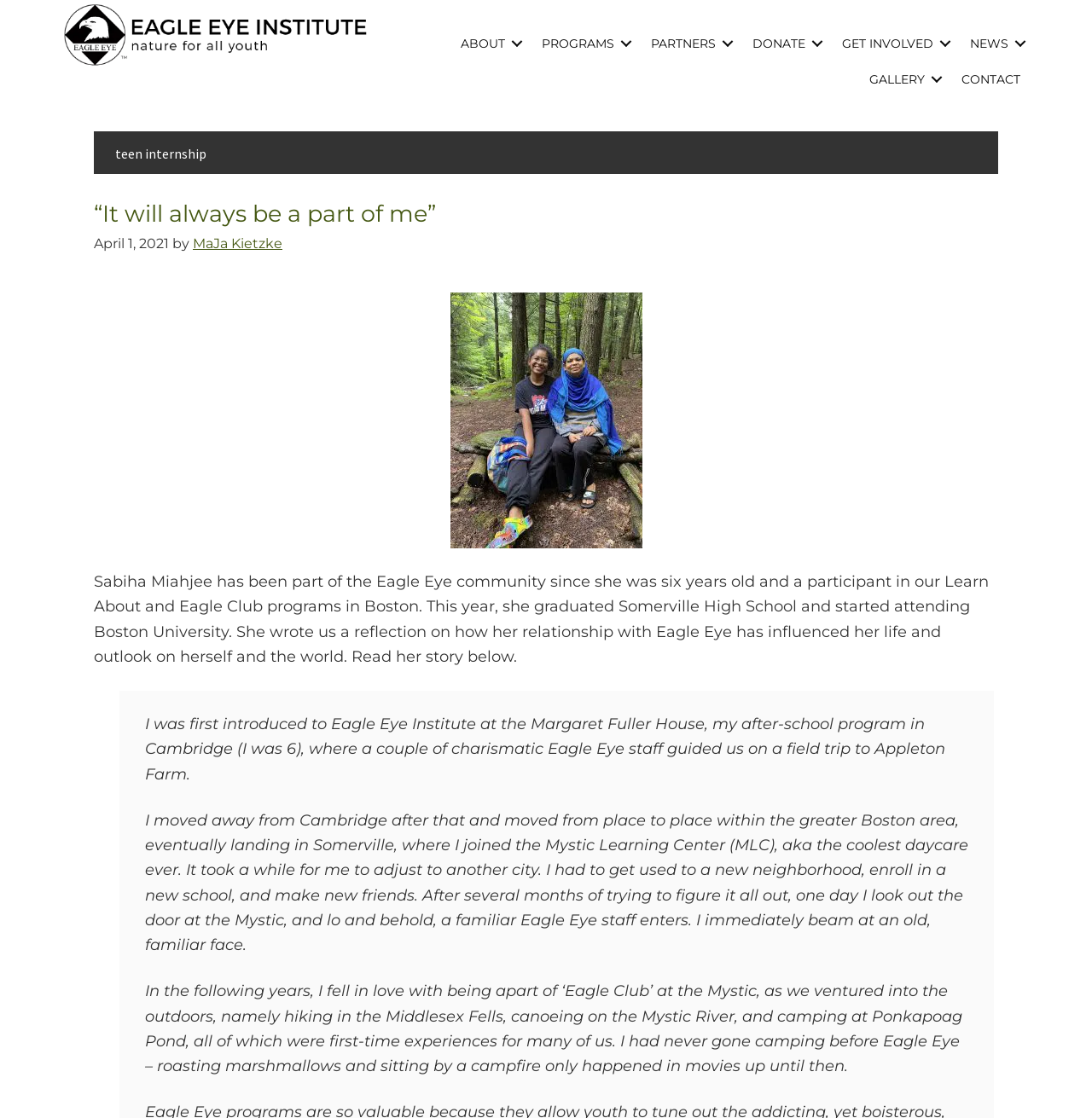Please provide a comprehensive answer to the question based on the screenshot: What is the location mentioned in the article?

The location mentioned in the article is 'Boston' which is indicated by the text that mentions 'Boston University' and 'Somerville High School' which are both located in Boston.